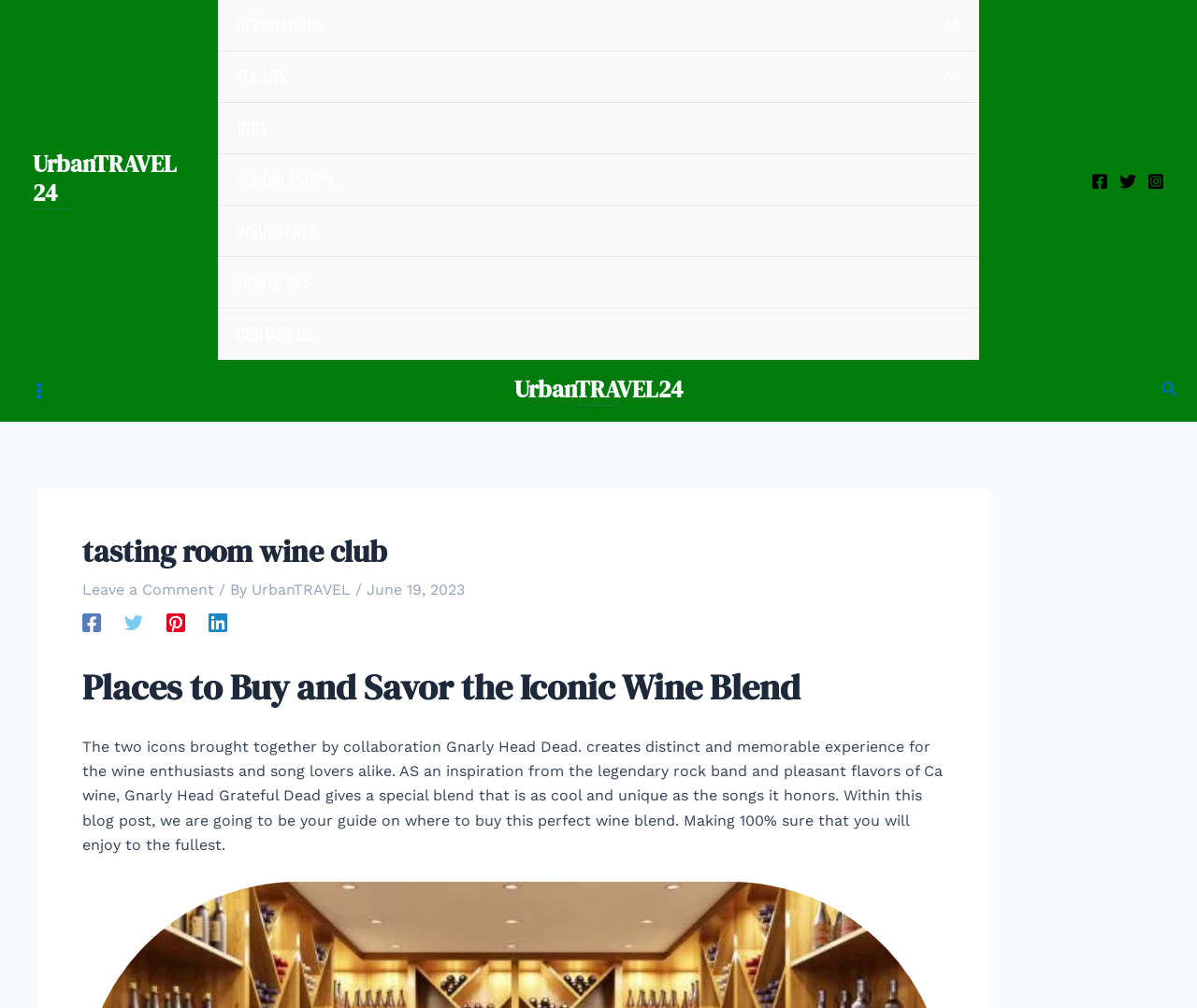Refer to the image and offer a detailed explanation in response to the question: What social media platforms are linked on the webpage?

The webpage has links to various social media platforms, including Facebook, Twitter, Instagram, Pinterest, and Linkedin, which are represented by their respective icons and can be found in the header section of the webpage.